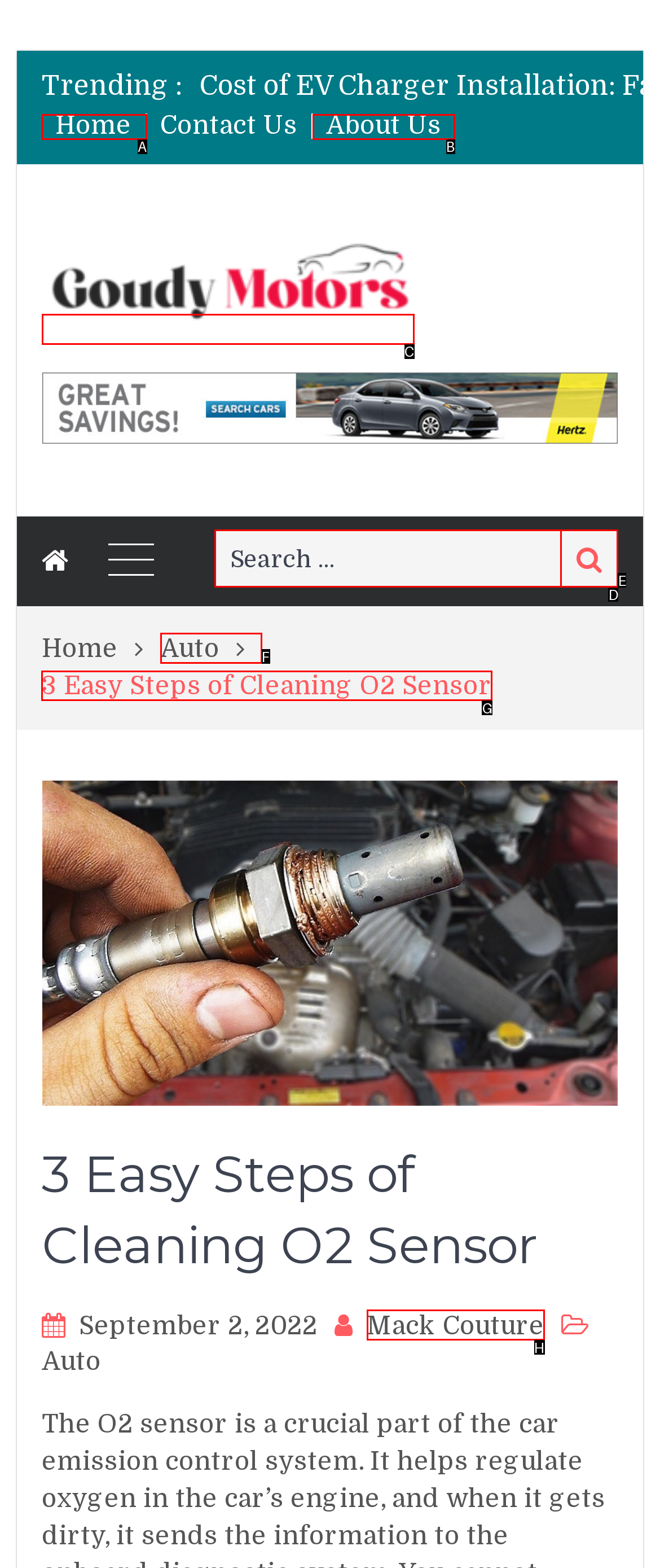Point out the UI element to be clicked for this instruction: Read the article about 3 Easy Steps of Cleaning O2 Sensor. Provide the answer as the letter of the chosen element.

G